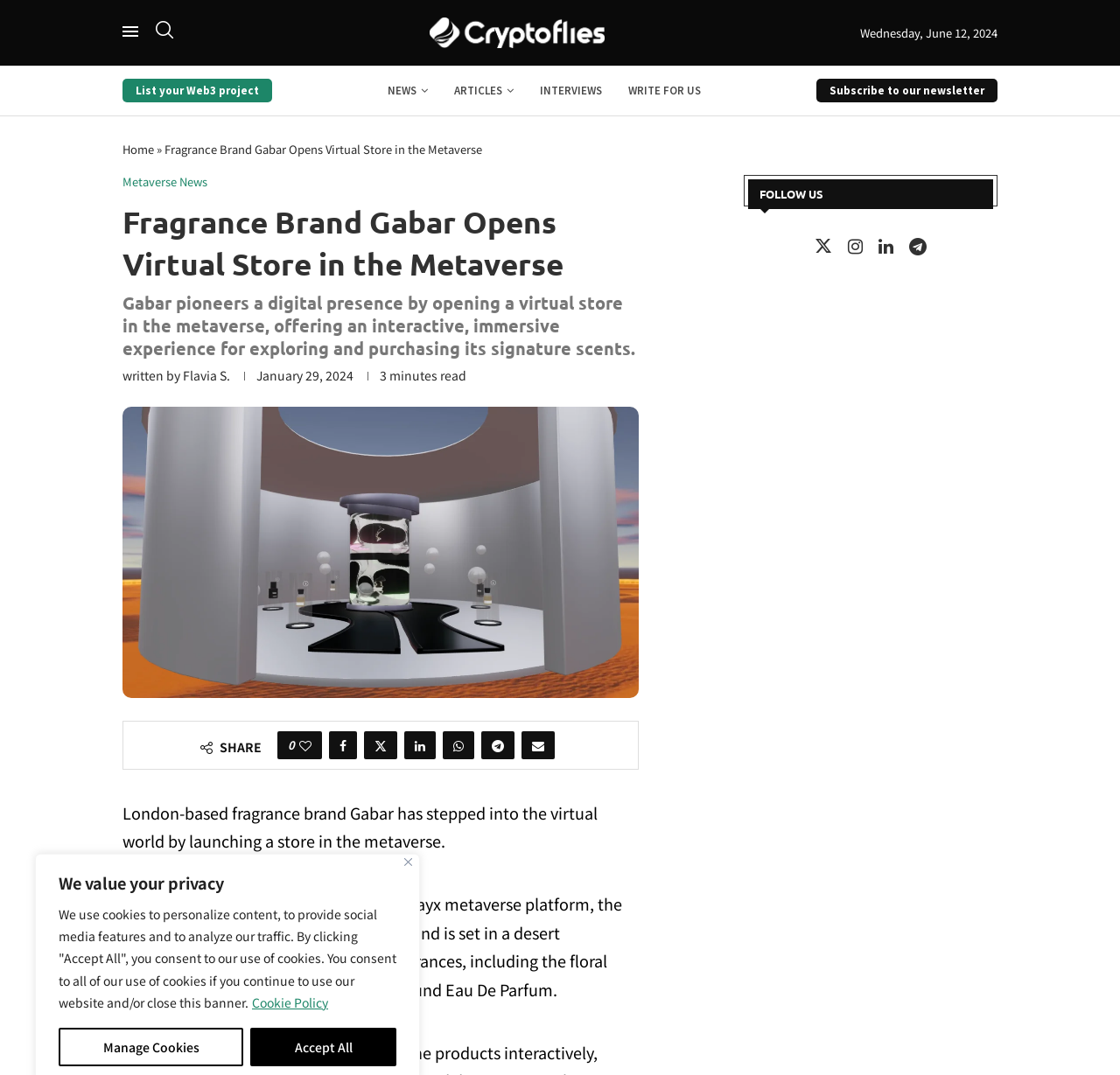Respond with a single word or short phrase to the following question: 
What is the name of the author of the article?

Flavia S.